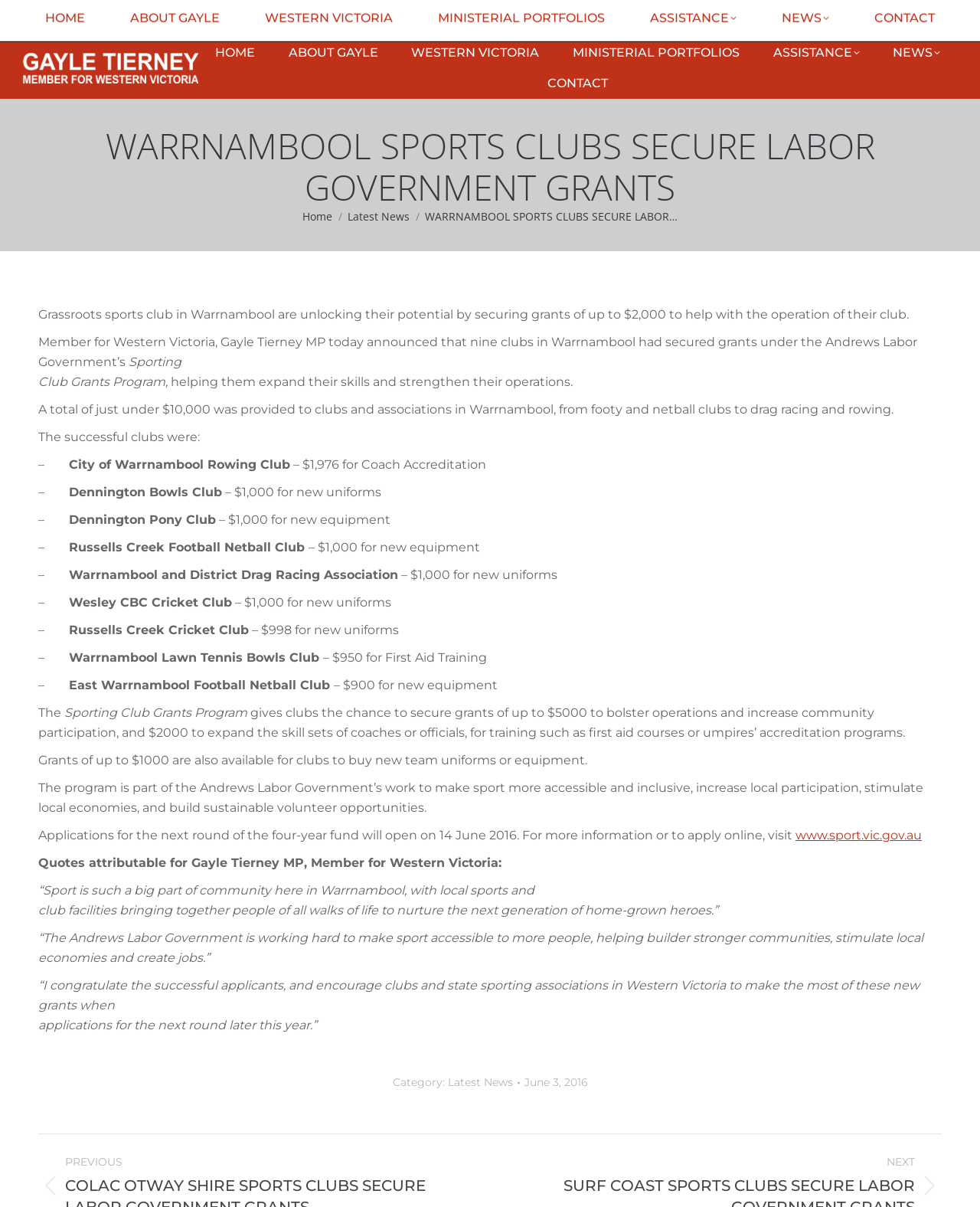Please respond to the question with a concise word or phrase:
How many clubs in Warrnambool secured grants under the Andrews Labor Government’s Sporting Club Grants Program?

9